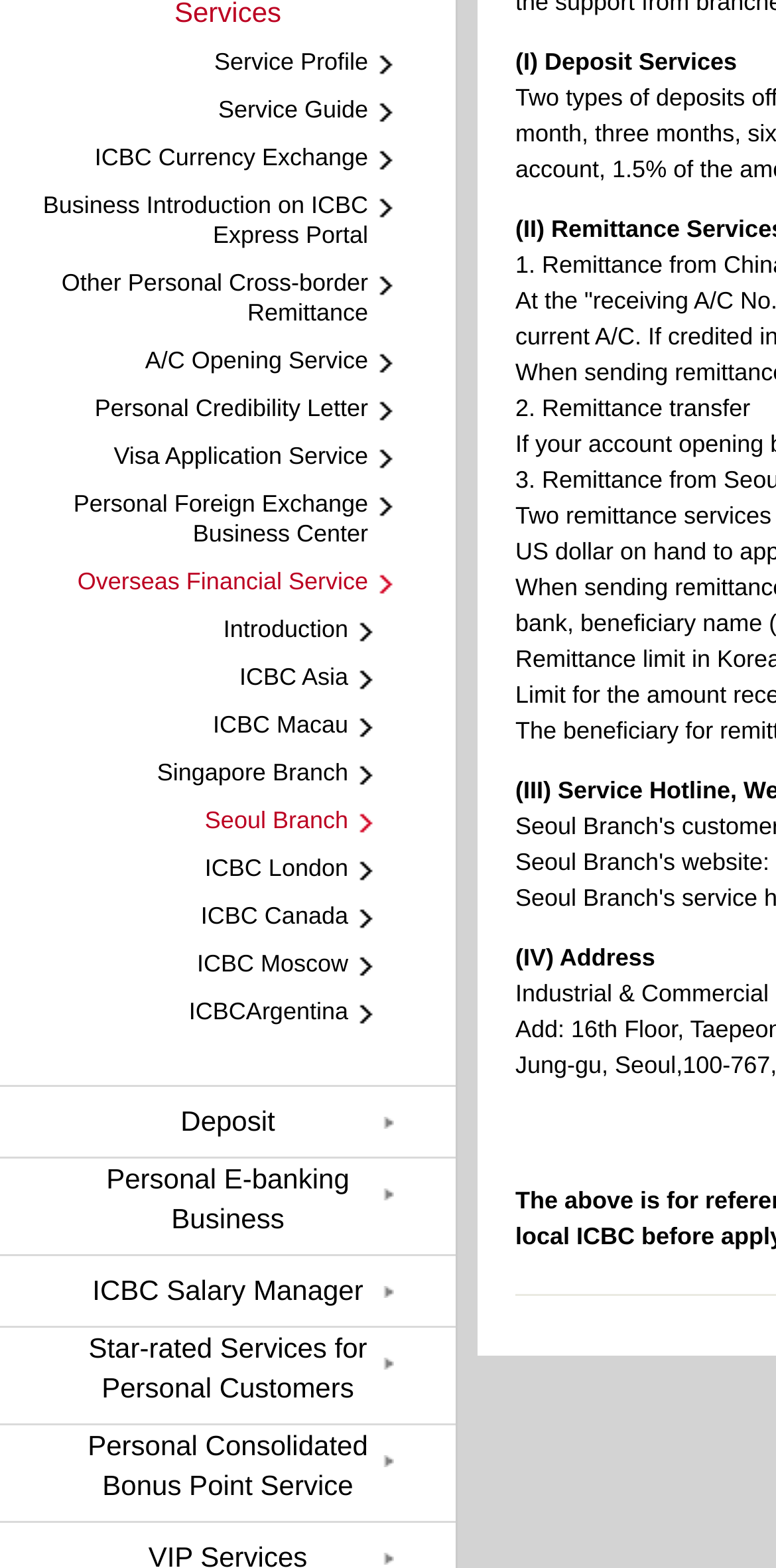Please provide the bounding box coordinates in the format (top-left x, top-left y, bottom-right x, bottom-right y). Remember, all values are floating point numbers between 0 and 1. What is the bounding box coordinate of the region described as: Personal E-banking Business

[0.101, 0.739, 0.486, 0.79]